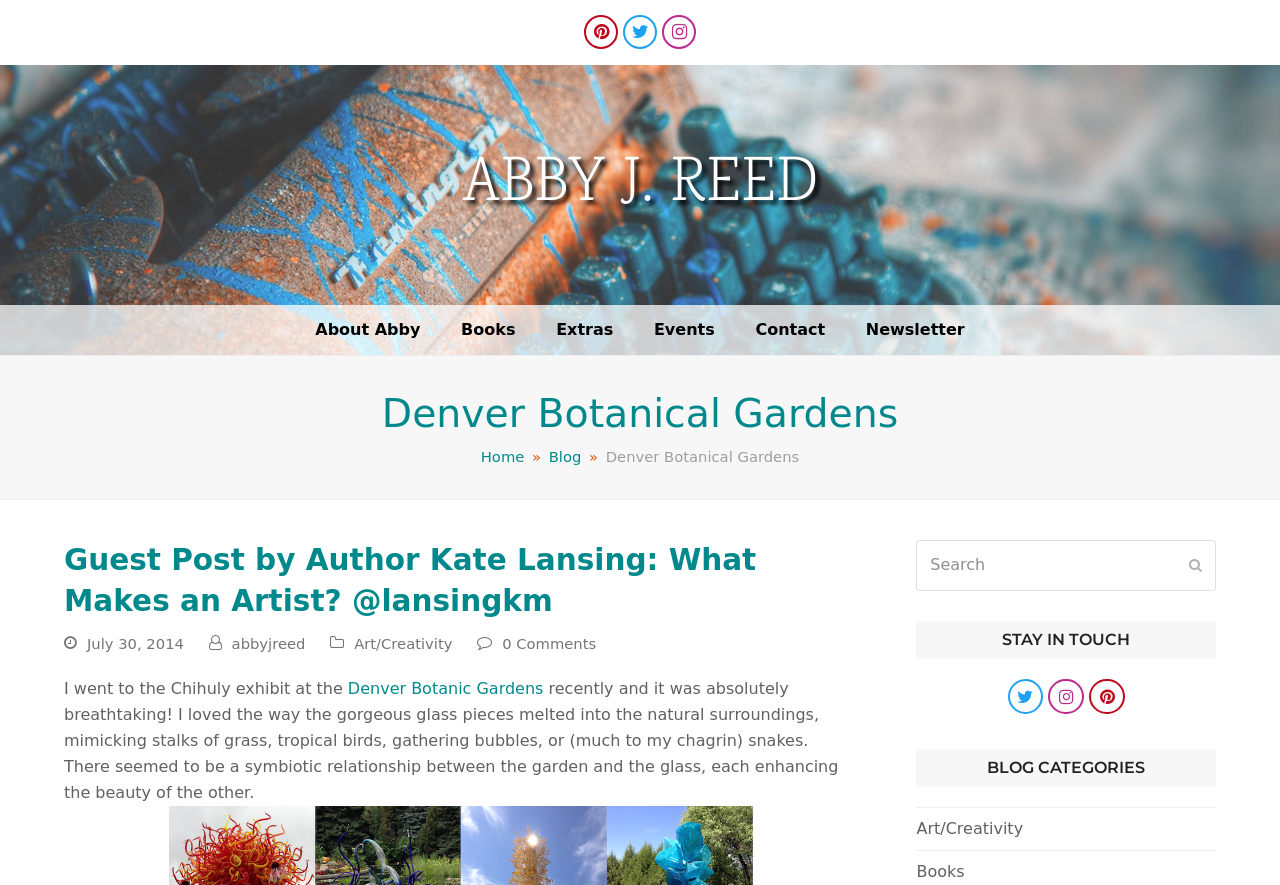Given the element description "parent_node: Search name="s" placeholder="Search"" in the screenshot, predict the bounding box coordinates of that UI element.

[0.716, 0.61, 0.95, 0.667]